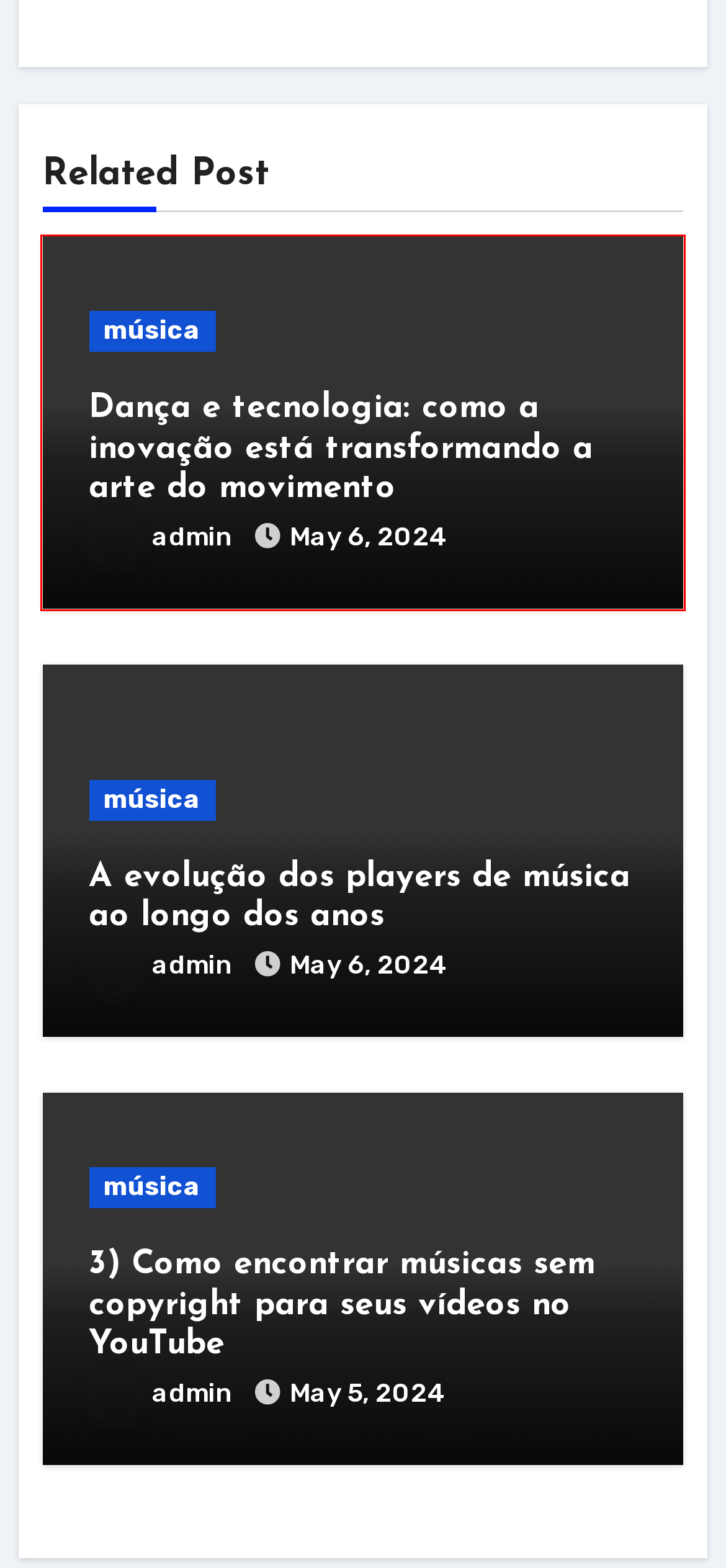You have a screenshot showing a webpage with a red bounding box around a UI element. Choose the webpage description that best matches the new page after clicking the highlighted element. Here are the options:
A. Sports - khyass news
B. 3) Como encontrar músicas sem copyright para seus vídeos no YouTube - khyass news
C. Dança e tecnologia: como a inovação está transformando a arte do movimento - khyass news
D. música - khyass news
E. Revealed - khyass news
F. Os históricos jogos da Liga Portuguesa de Futebol - khyass news
G. Como Ser um Técnico de Hóquei de Sucesso - khyass news
H. A evolução dos players de música ao longo dos anos - khyass news

C